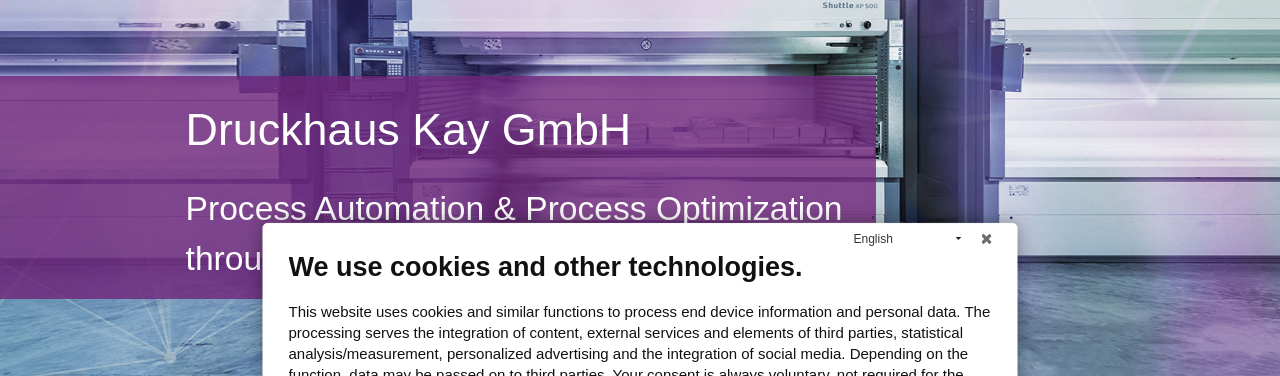What is the purpose of the translucent purple layer?
Please provide a comprehensive and detailed answer to the question.

The translucent purple layer overlaying the professional setting adds a touch of design aesthetics while enhancing the readability of the text, making the overall image more visually appealing.